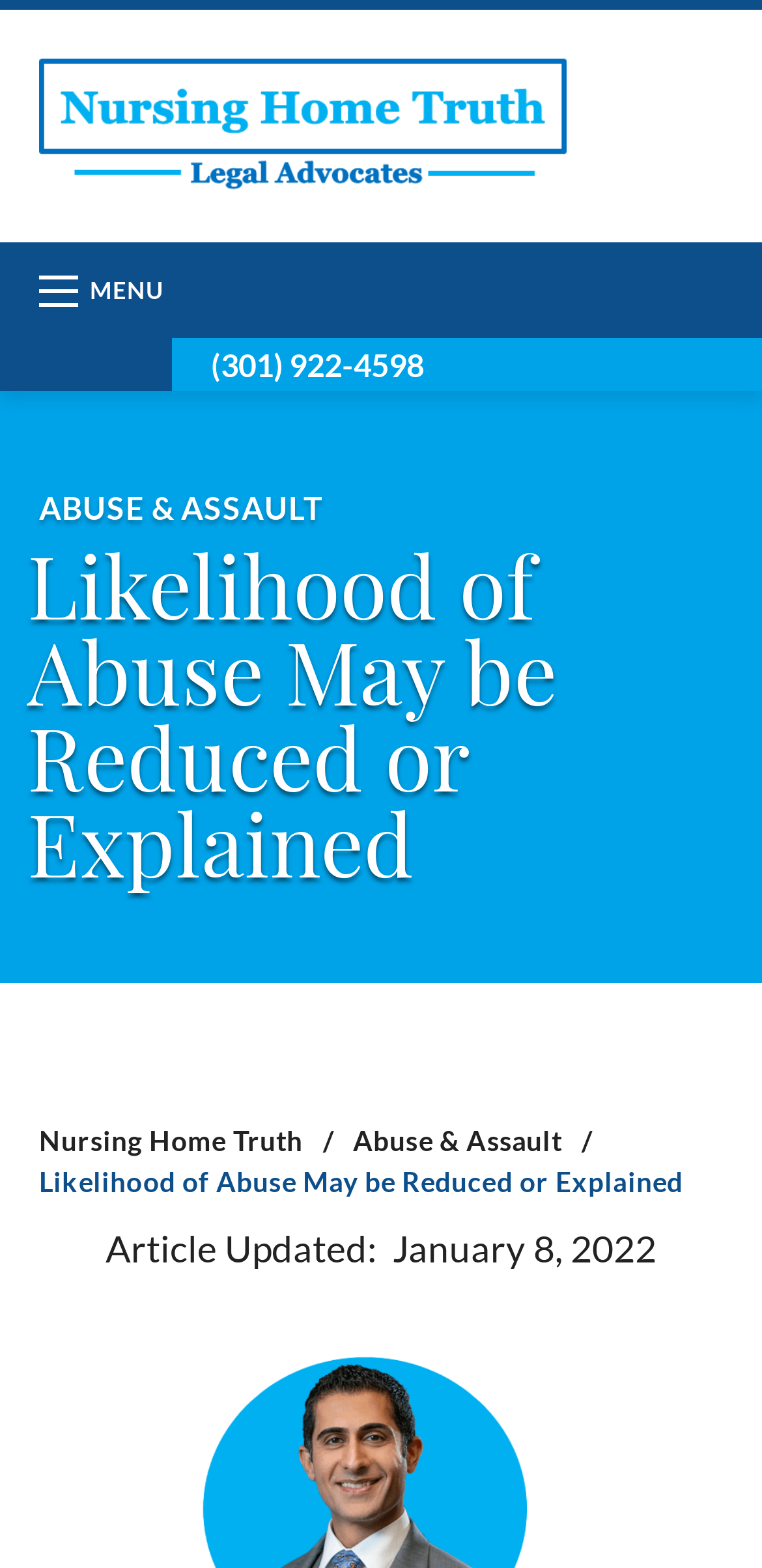Identify and generate the primary title of the webpage.

Likelihood of Abuse May be Reduced or Explained